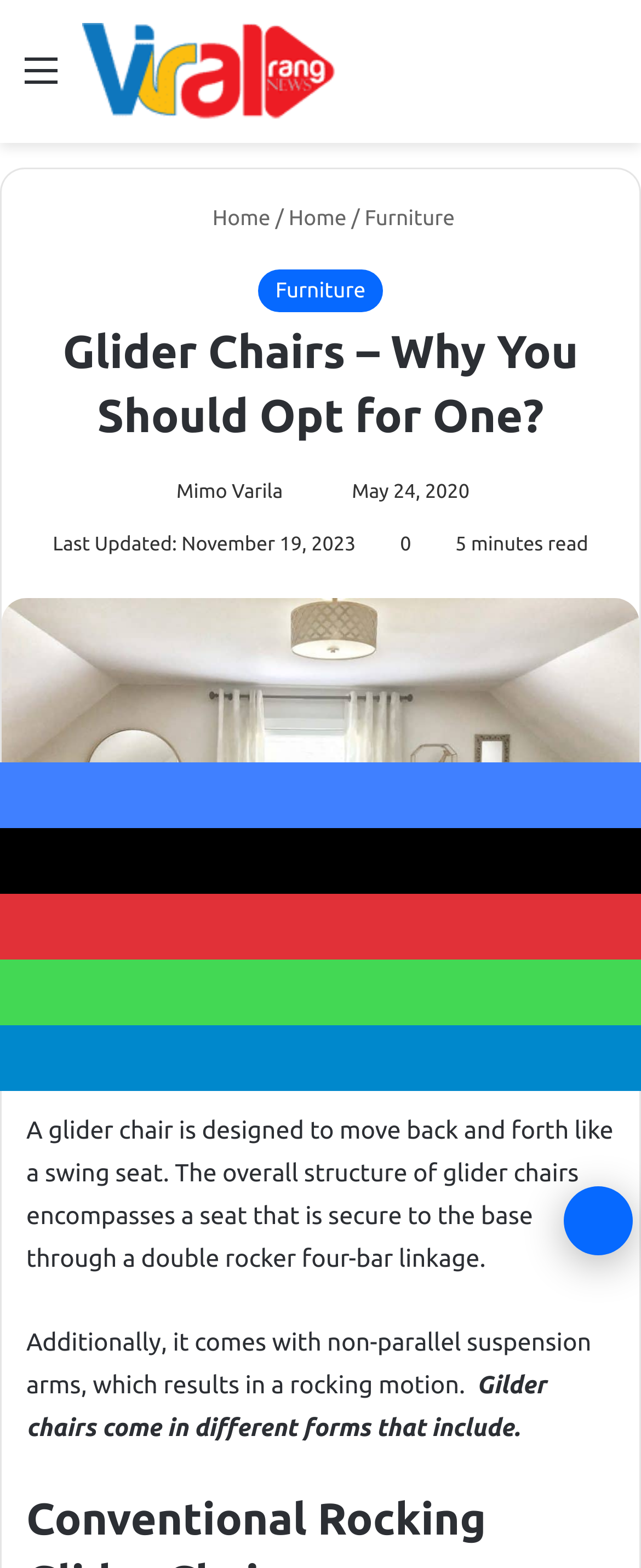What type of motion does a glider chair provide?
Using the image as a reference, answer with just one word or a short phrase.

Rocking motion